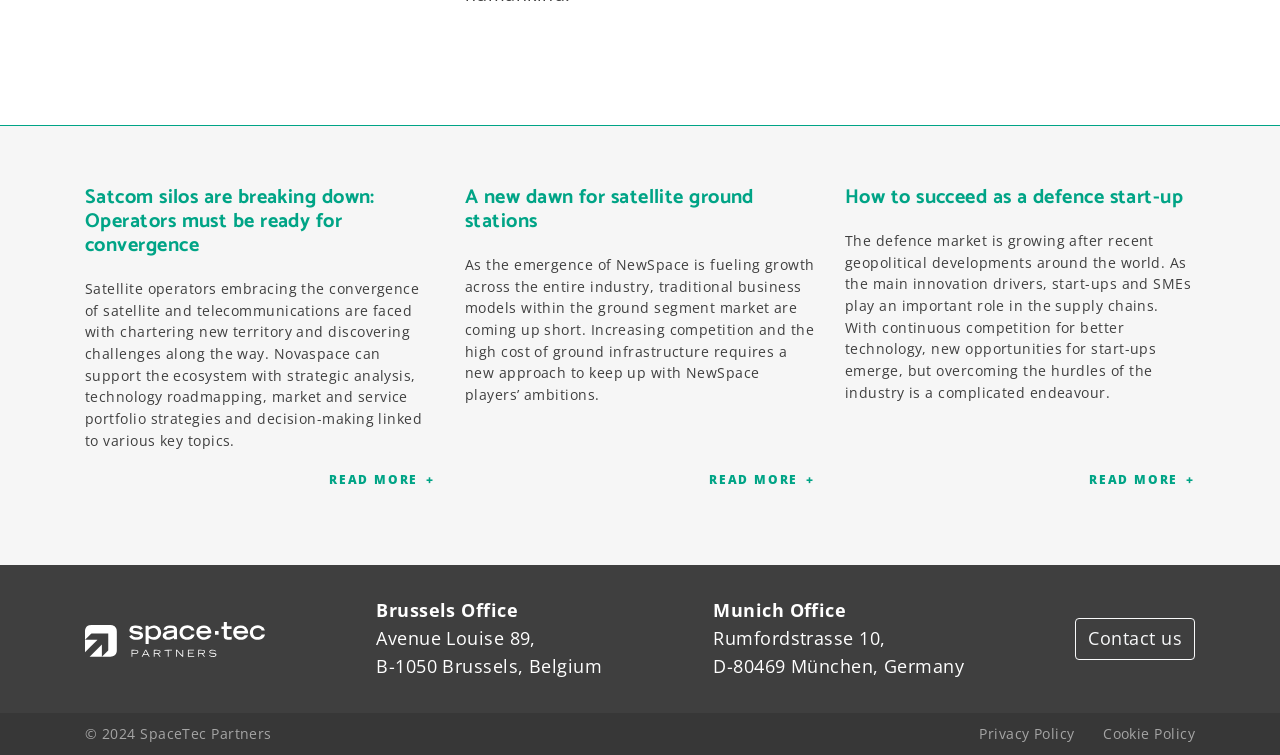Determine the bounding box coordinates of the clickable area required to perform the following instruction: "Click on 'child' link". The coordinates should be represented as four float numbers between 0 and 1: [left, top, right, bottom].

None